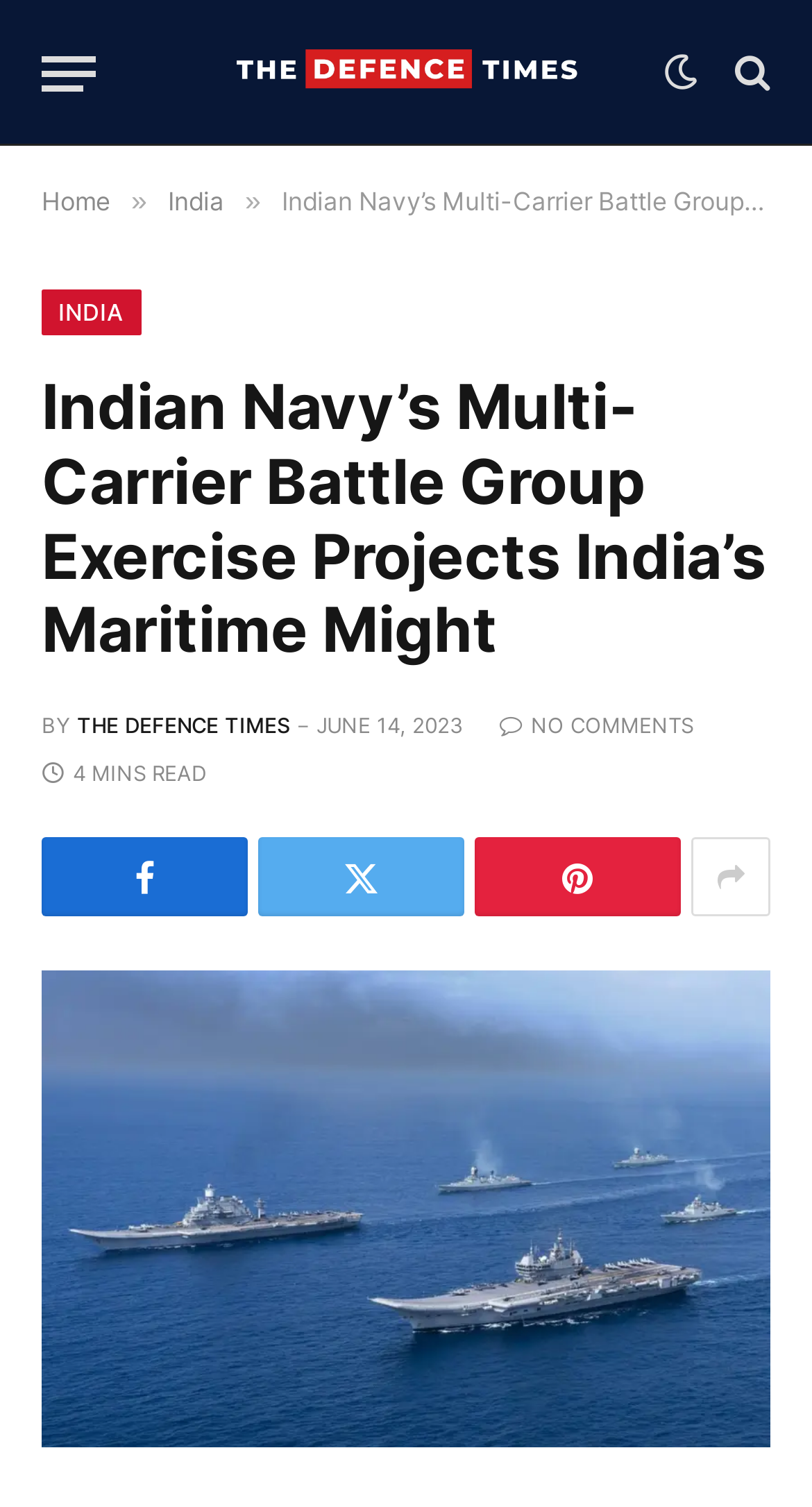What is the category of the article?
Provide a comprehensive and detailed answer to the question.

The category of the article can be found at the top of the webpage, where it says 'Home » India' in a link format, indicating that the article belongs to the 'India' category.